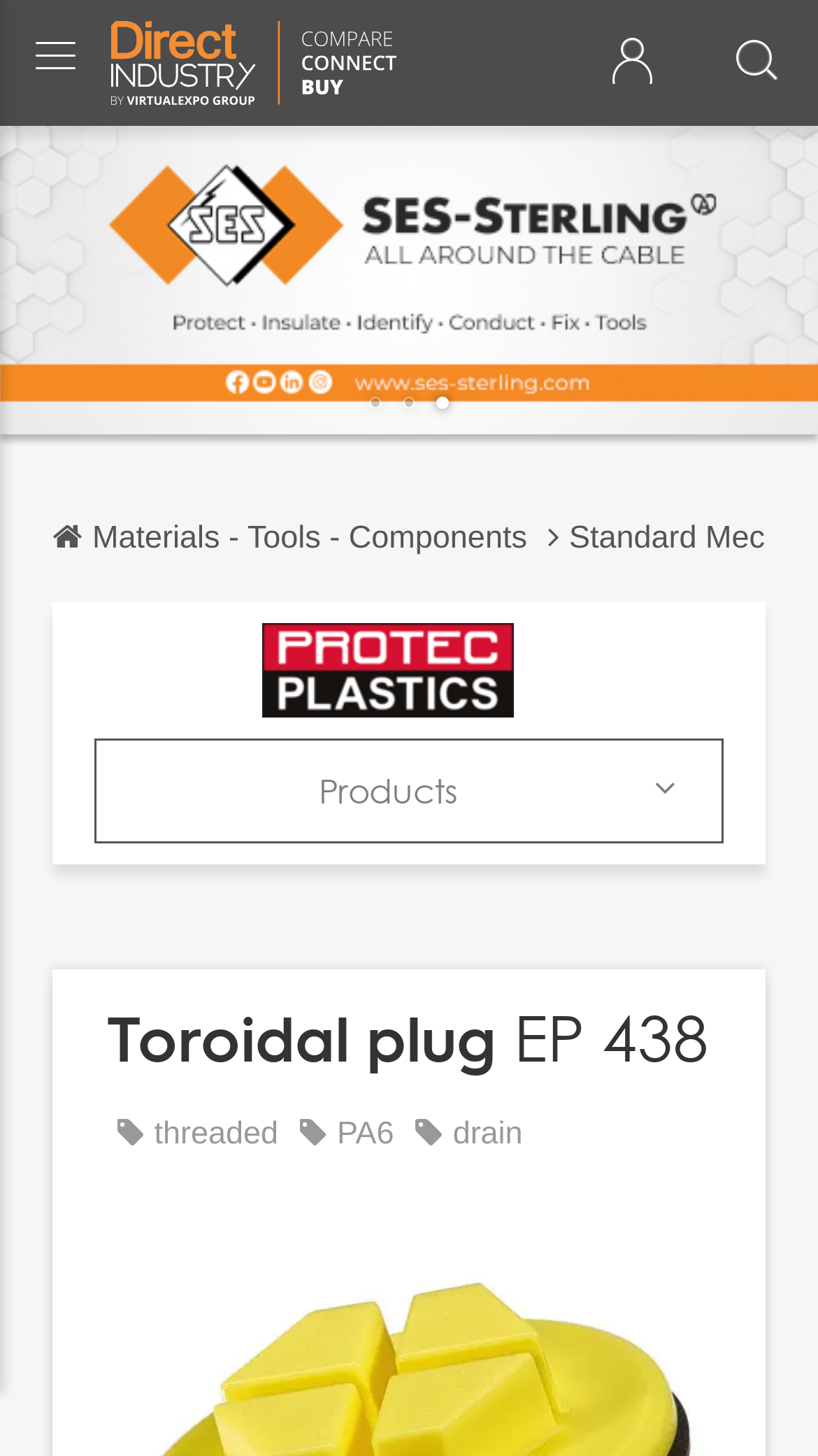What type of product is being described?
Please provide a single word or phrase as your answer based on the image.

Toroidal plug